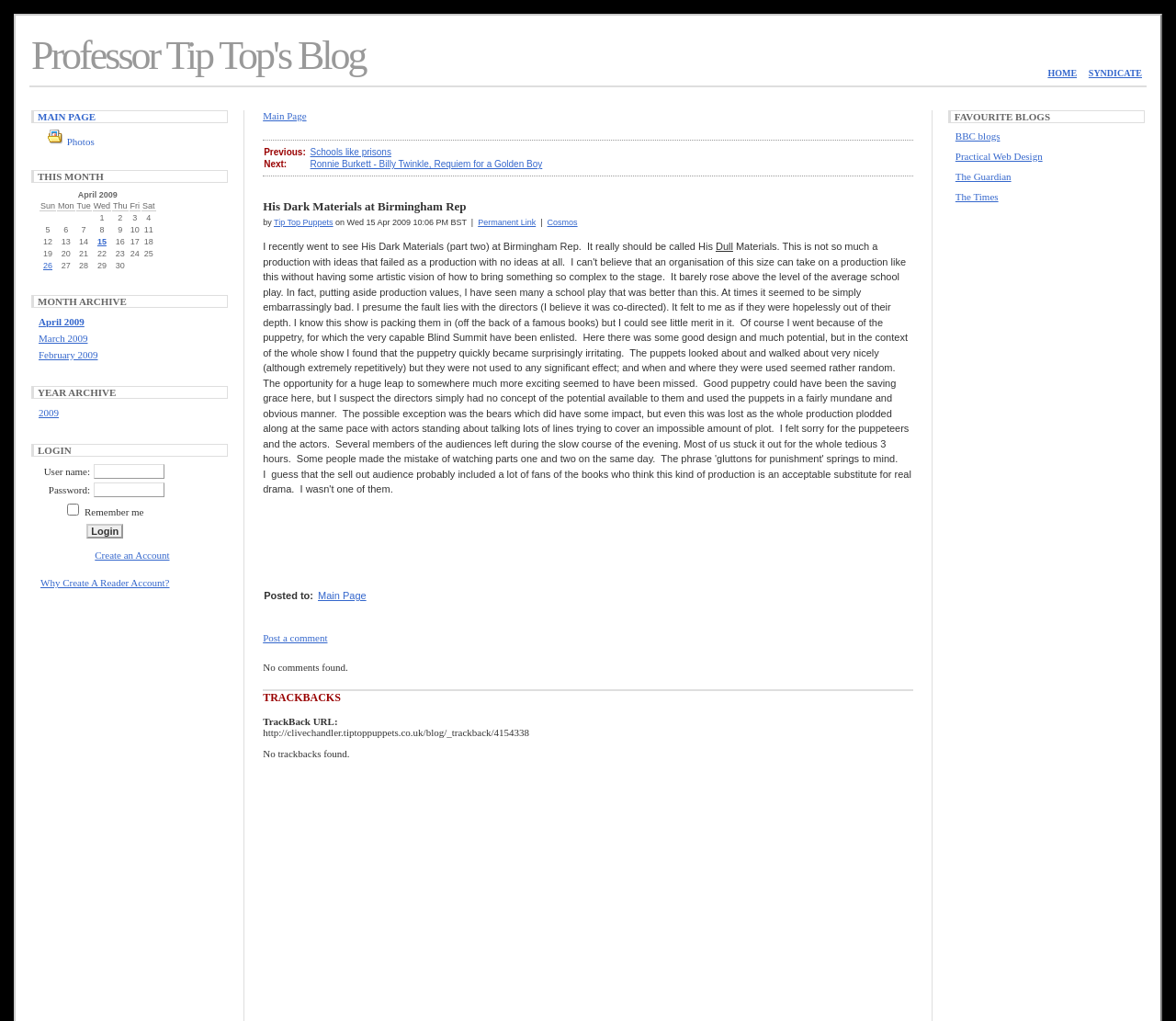Provide a thorough description of the webpage's content and layout.

This webpage is a blog titled "Professor Tip Top's Blog" with a subtitle "His Dark Materials at Birmingham Rep". At the top, there is a navigation bar with links to "HOME", "SYNDICATE", and "MAIN PAGE". Below the navigation bar, there is a small image and a link to "Photos". 

To the right of the image, there is a calendar table with the title "THIS MONTH" and the month "April 2009" specified. The calendar table has seven columns for the days of the week, and each row represents a week in the month. Some of the cells in the table contain numbers representing the dates, and some of these dates have links to specific blog posts.

Below the calendar table, there are links to archived blog posts organized by month and year. The months are listed in reverse chronological order, with the most recent month at the top. Each month is a link to a page with blog posts from that month. Below the month archive, there is a year archive with a link to a page with blog posts from the year 2009.

At the bottom of the page, there is a login section with fields for entering a username and password.